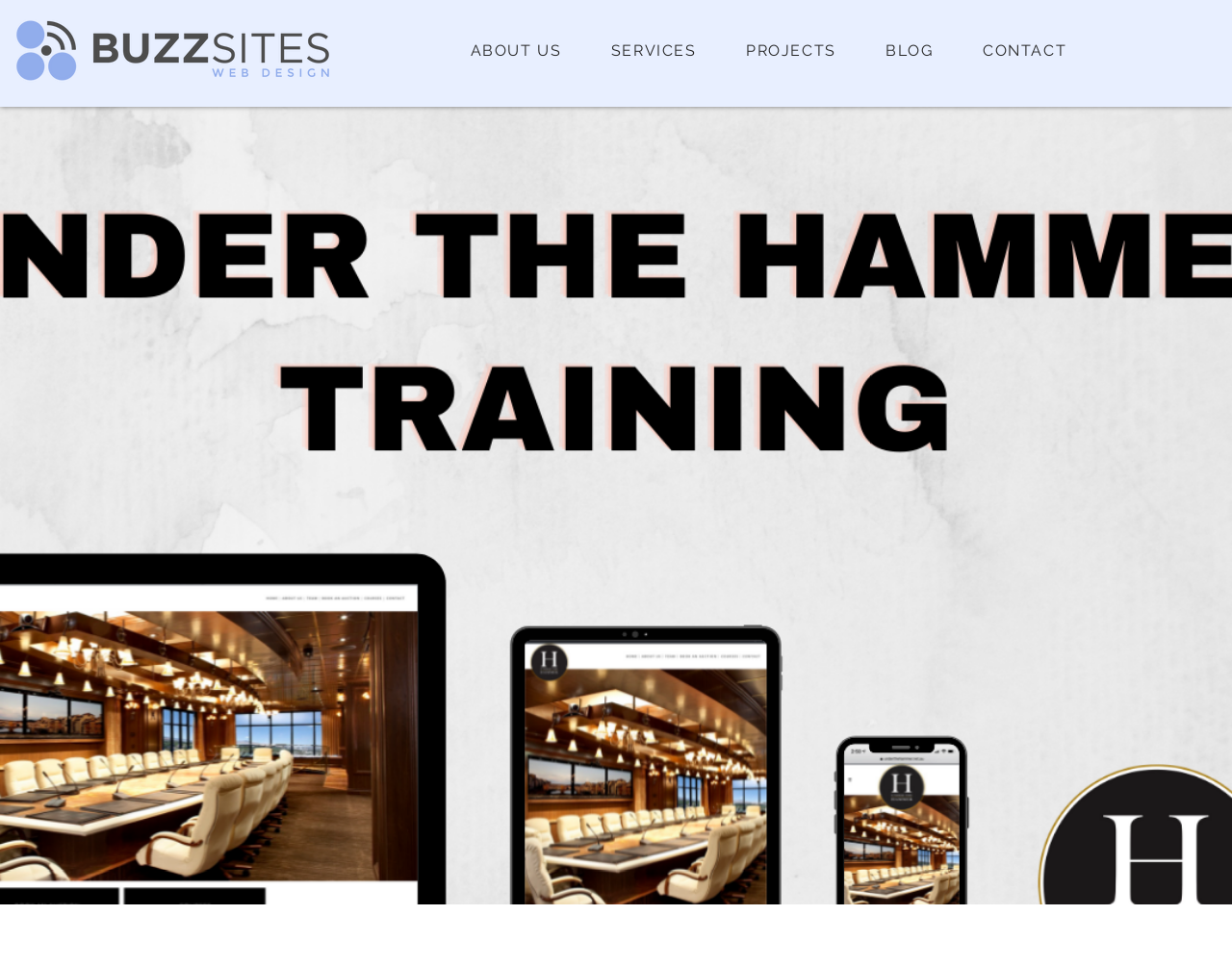Using the element description provided, determine the bounding box coordinates in the format (top-left x, top-left y, bottom-right x, bottom-right y). Ensure that all values are floating point numbers between 0 and 1. Element description: ABOUT US

[0.365, 0.033, 0.473, 0.074]